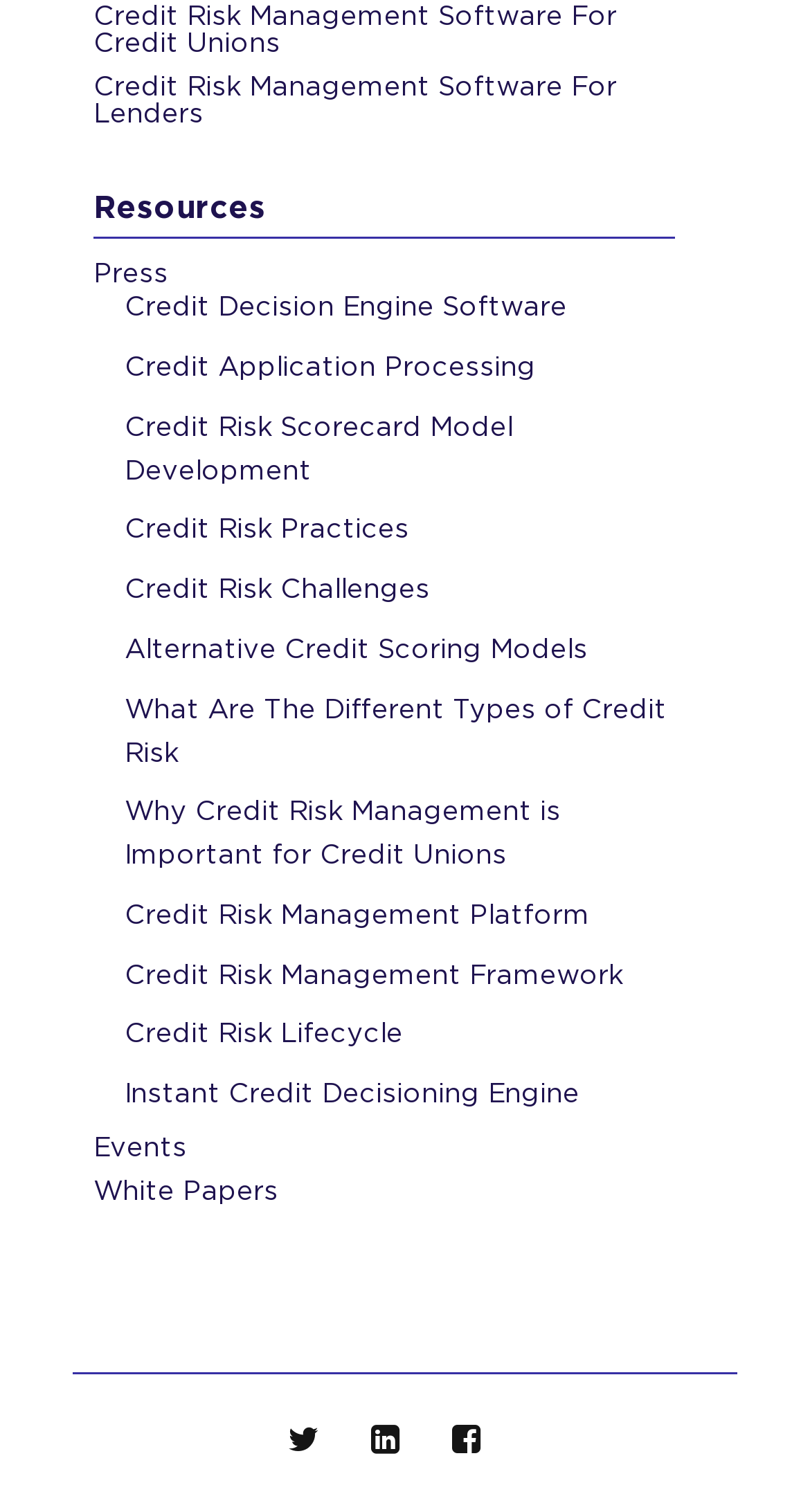Please identify the bounding box coordinates of the element that needs to be clicked to perform the following instruction: "View Resources".

[0.115, 0.126, 0.833, 0.158]